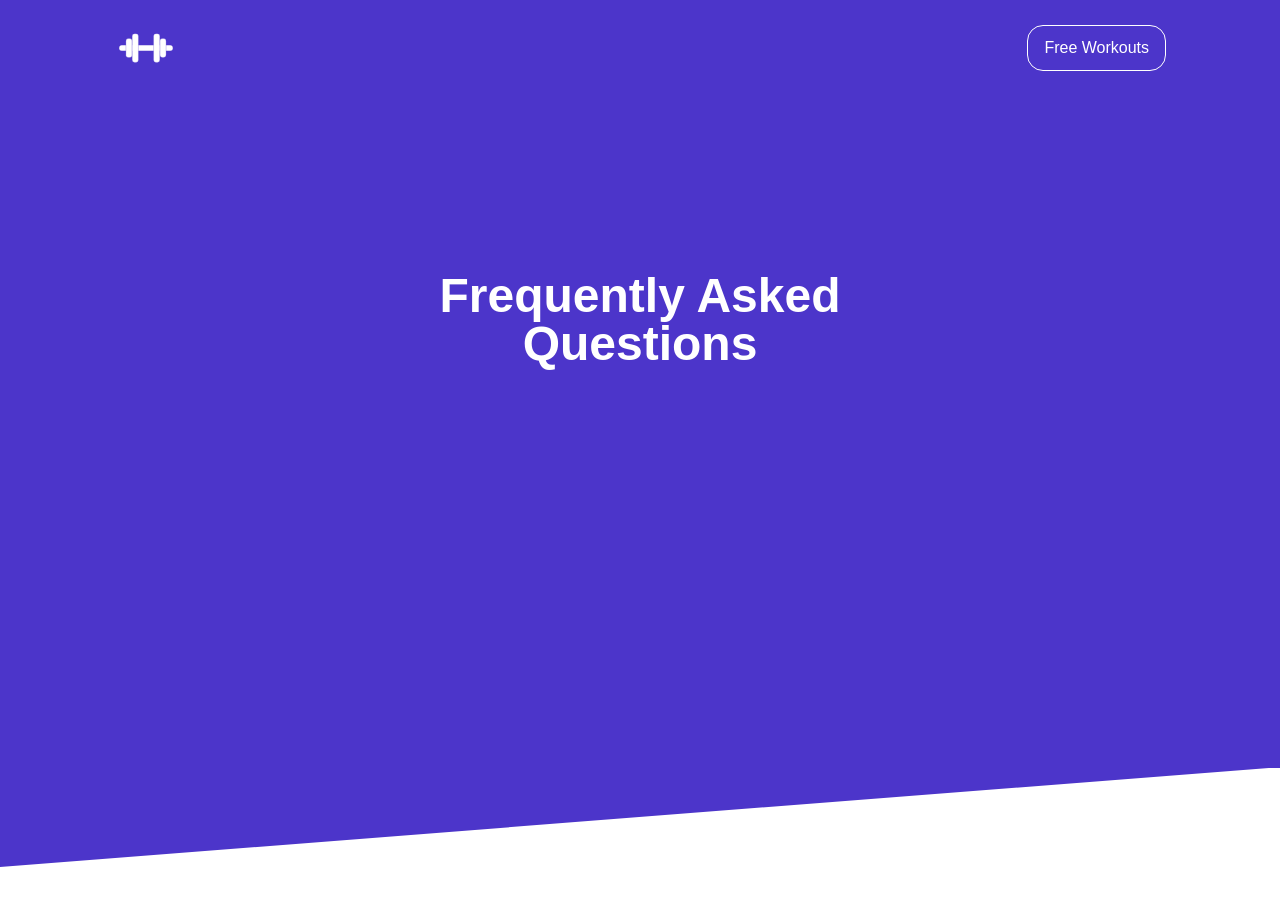Determine the main headline of the webpage and provide its text.

Frequently Asked Questions